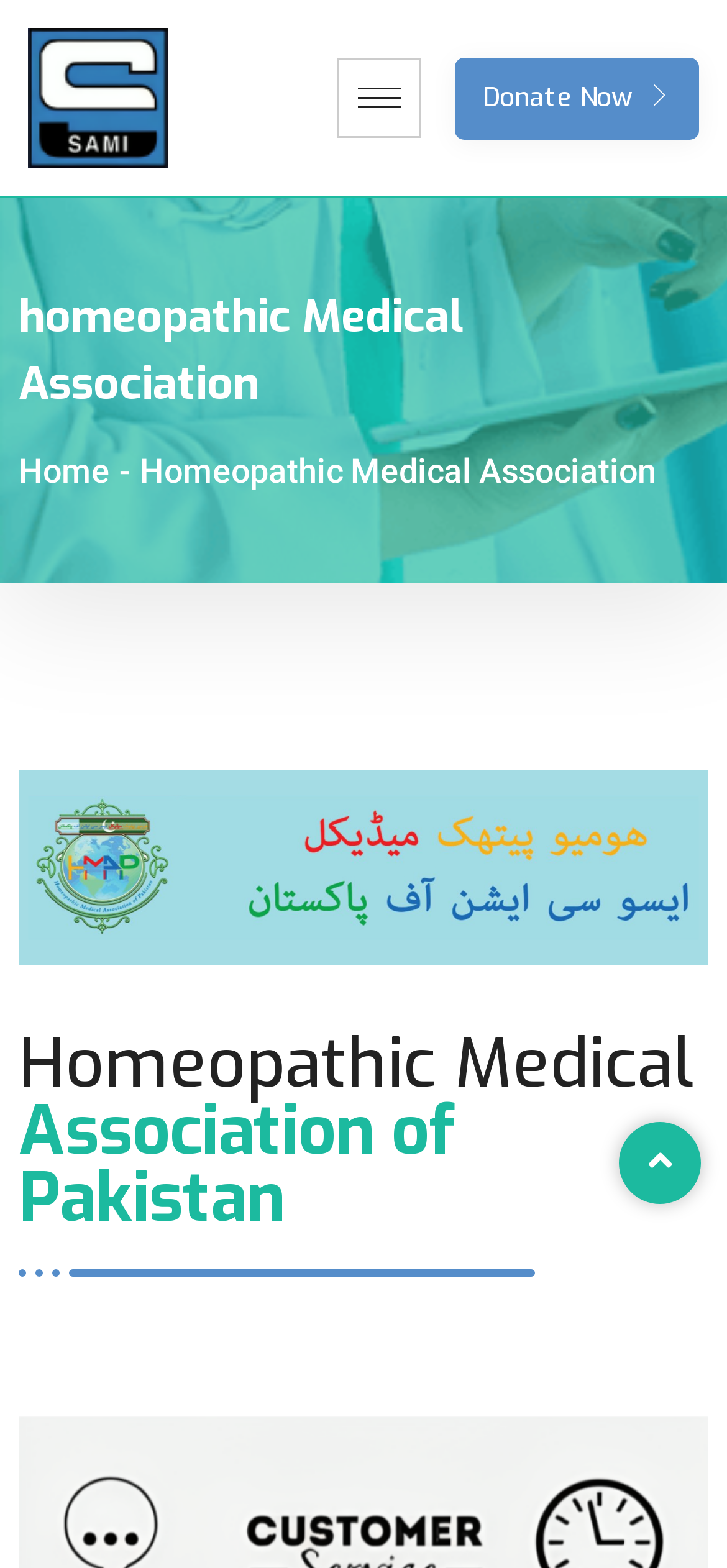Please provide the bounding box coordinates for the UI element as described: "alt="logo enhanced" title="logo enhanced"". The coordinates must be four floats between 0 and 1, represented as [left, top, right, bottom].

[0.038, 0.018, 0.231, 0.107]